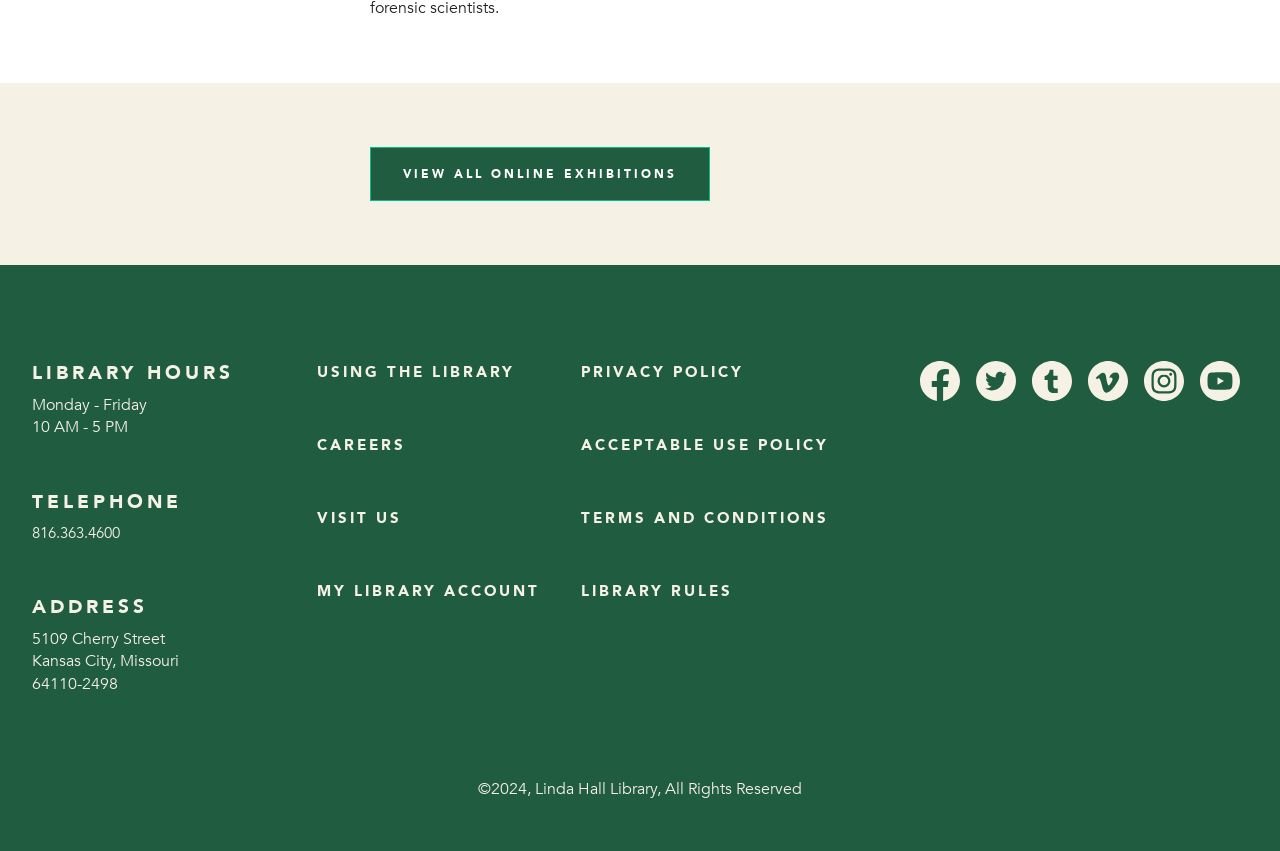Pinpoint the bounding box coordinates of the element to be clicked to execute the instruction: "Call the library".

[0.025, 0.614, 0.094, 0.638]